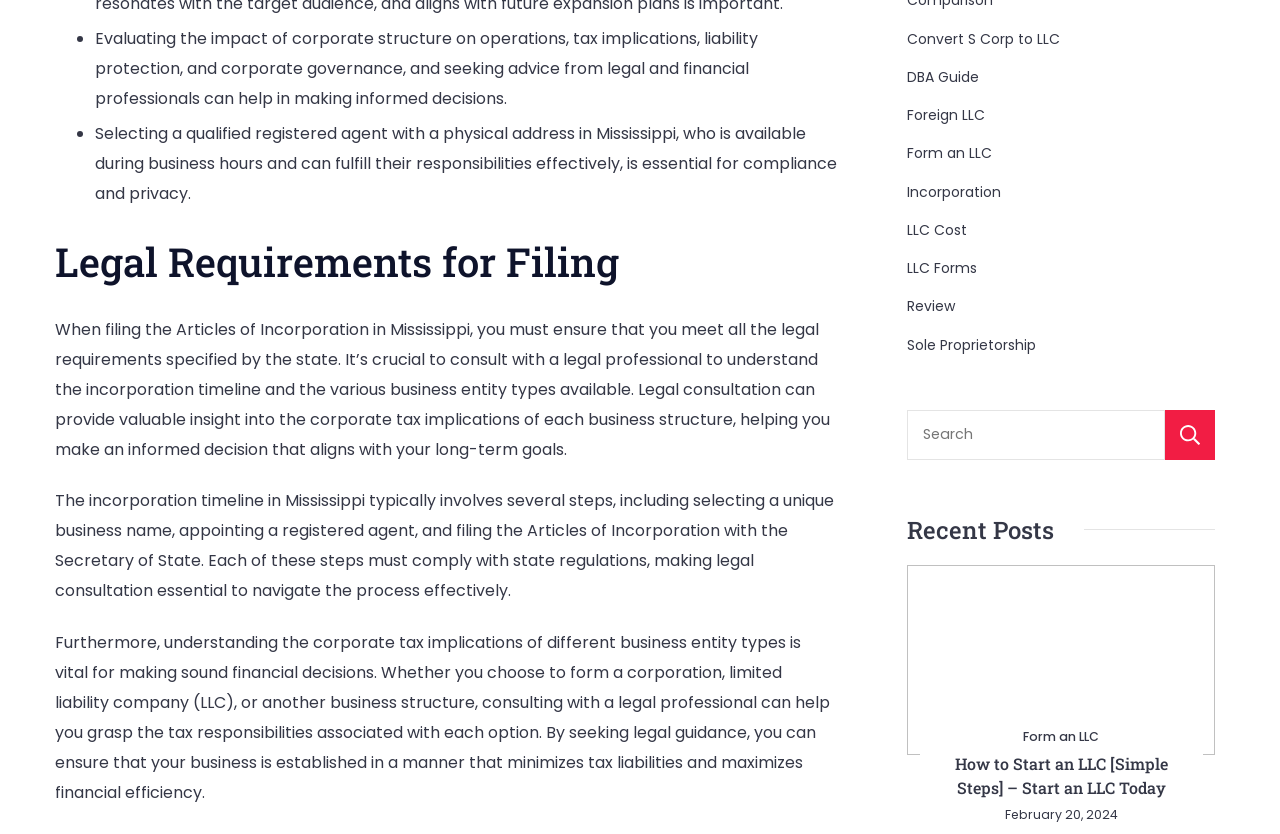What is the date of the recent post?
Could you answer the question with a detailed and thorough explanation?

The date of the recent post is February 20, 2024, as indicated by the link and time element on the webpage.